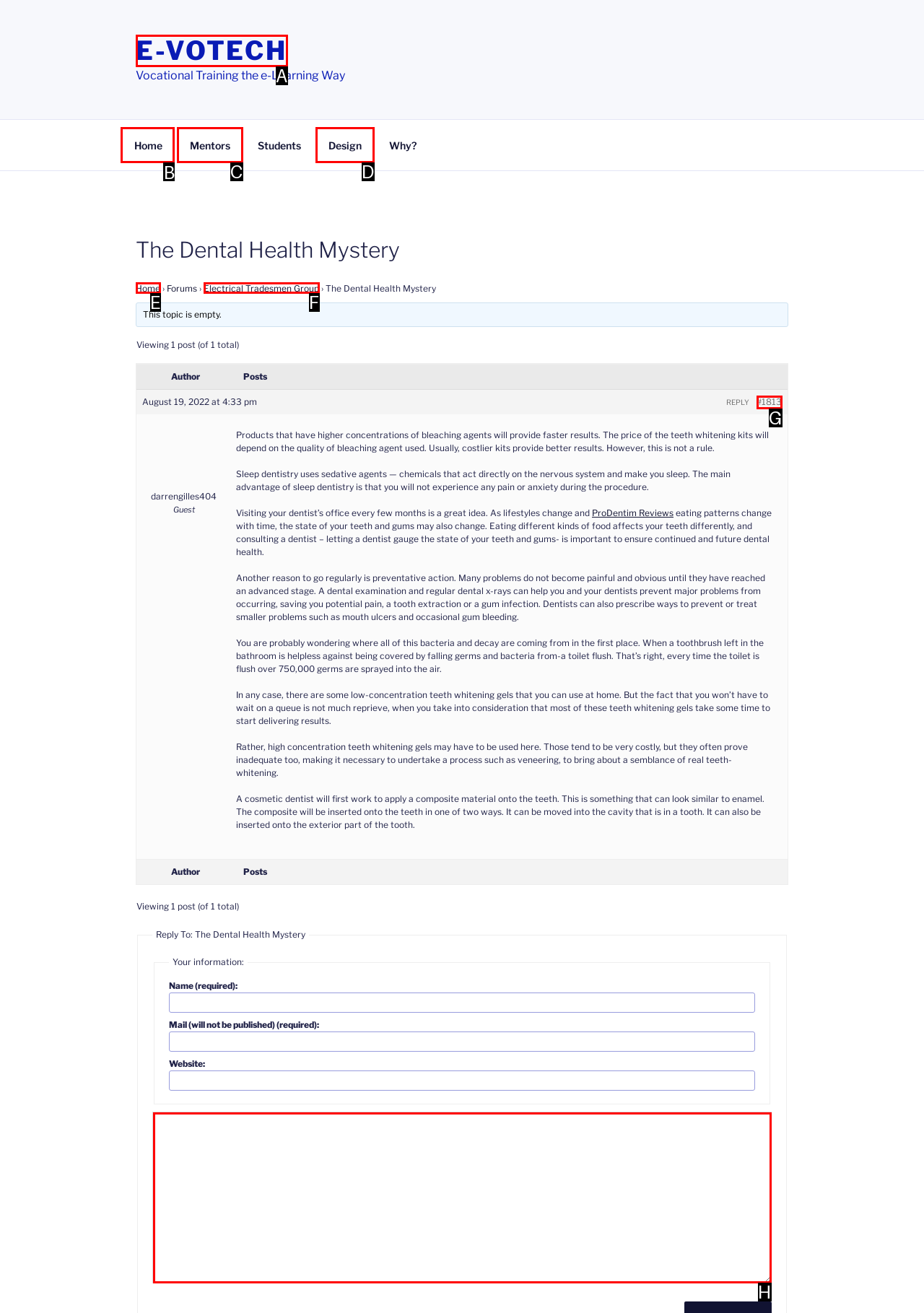Find the option you need to click to complete the following instruction: Click on the 'Home' link at the top menu
Answer with the corresponding letter from the choices given directly.

B